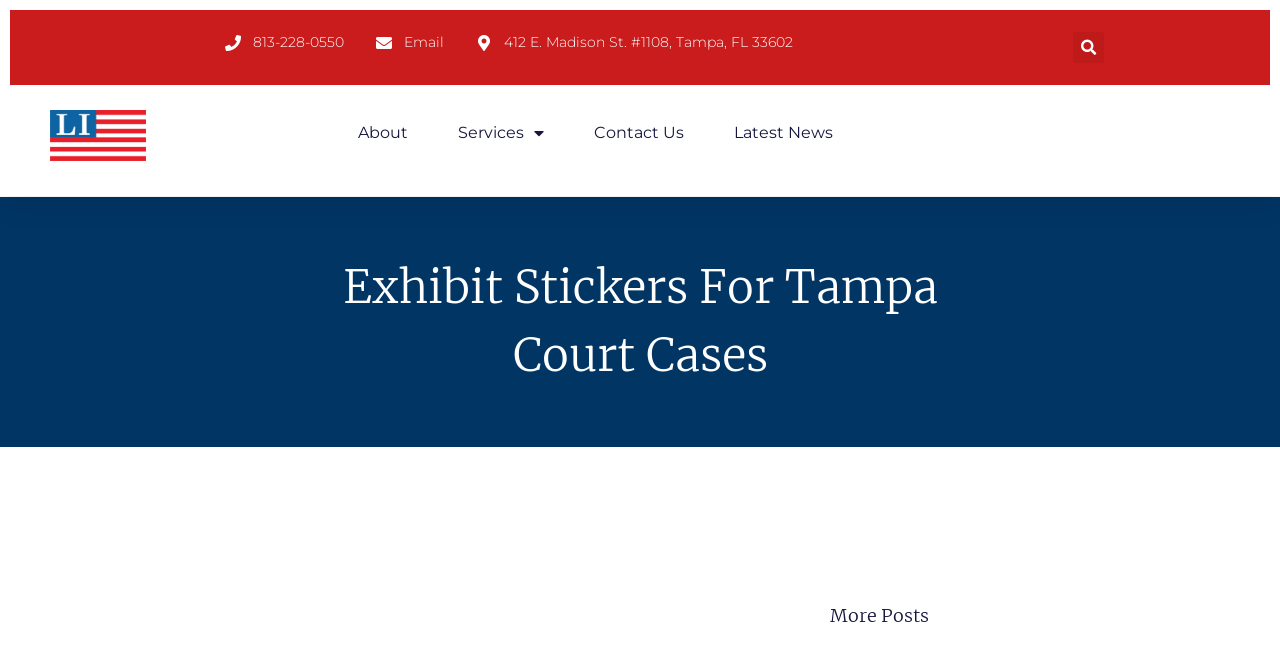Generate a thorough caption detailing the webpage content.

The webpage appears to be a professional services website, specifically for Legal Images, Inc. At the top left corner, there is a logo of Legal Images Inc, featuring an American flag with "LI" in blue. Below the logo, there are several links, including "About", "Services", "Contact Us", and "Latest News", which are aligned horizontally and take up a significant portion of the top section of the page.

To the right of the logo, there is a phone number, "813-228-0550", and an email link. Below the phone number, there is an address, "412 E. Madison St. #1108, Tampa, FL 33602", which is likely the physical location of the company. A search bar is located at the top right corner of the page.

The main content of the page is divided into two sections. The top section has a heading "Exhibit Stickers For Tampa Court Cases" and appears to provide information about exhibit sticker requirements for evidence in Tampa or Orlando court cases. The bottom section has a heading "More Posts" and seems to be a list of news articles or blog posts, although the specific content is not clear.

Overall, the webpage has a simple and organized layout, with clear headings and concise text, making it easy to navigate and find the desired information.